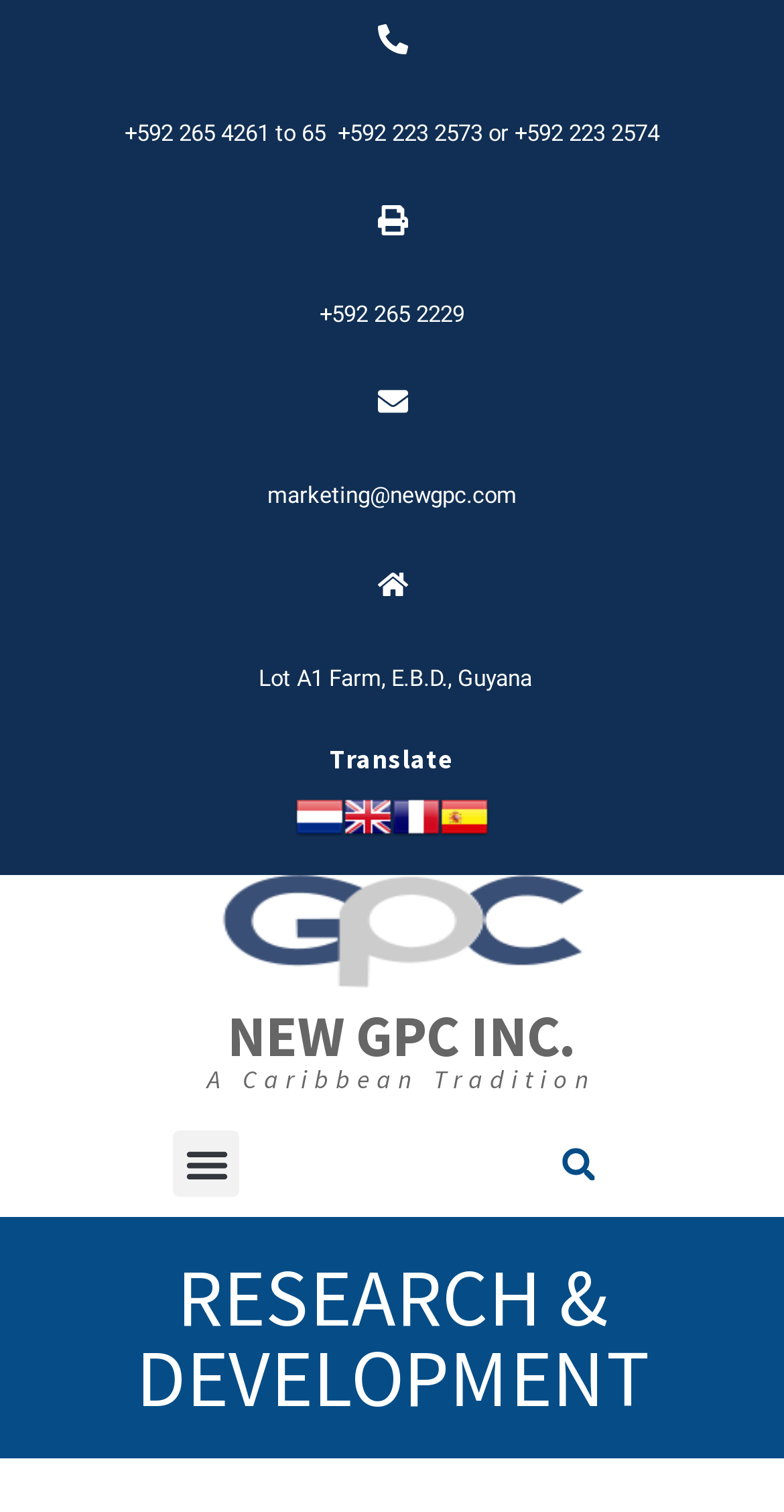Please provide a detailed answer to the question below by examining the image:
What is the company's phone number?

I found the phone number by looking at the links on the top of the webpage, which seem to be contact information. The phone number is +592 265 2229.